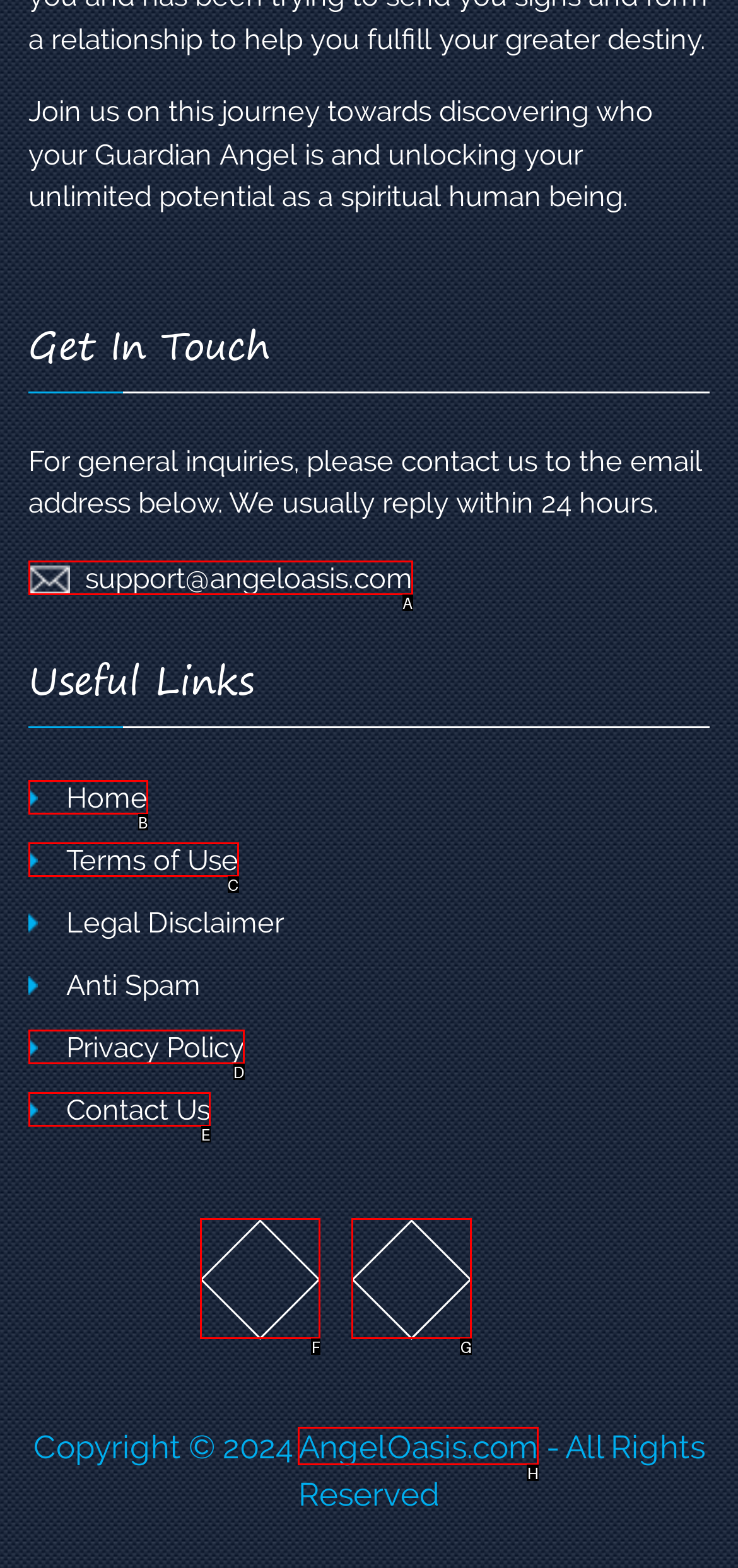Identify the HTML element that should be clicked to accomplish the task: Follow the website on Facebook
Provide the option's letter from the given choices.

F